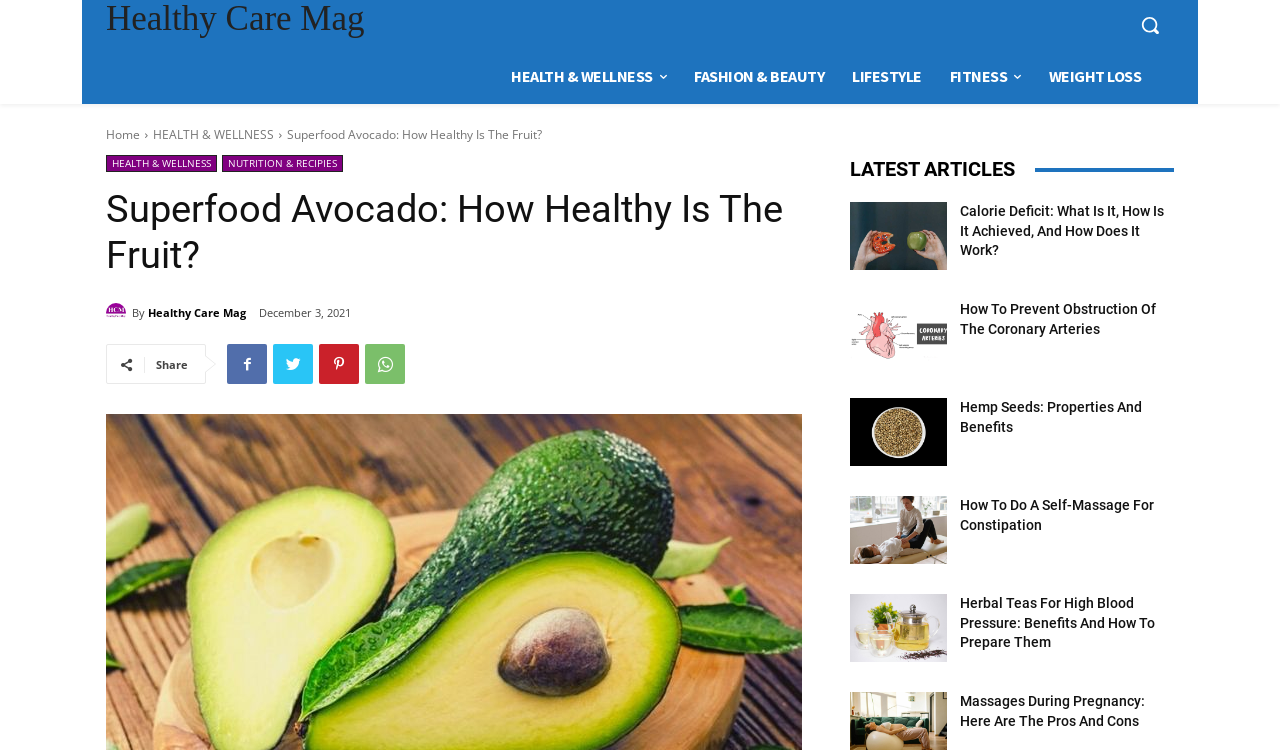What is the name of the magazine?
Please provide an in-depth and detailed response to the question.

I found the answer by looking at the top-left corner of the webpage, where it says 'Healthy Care Mag' in a link element.